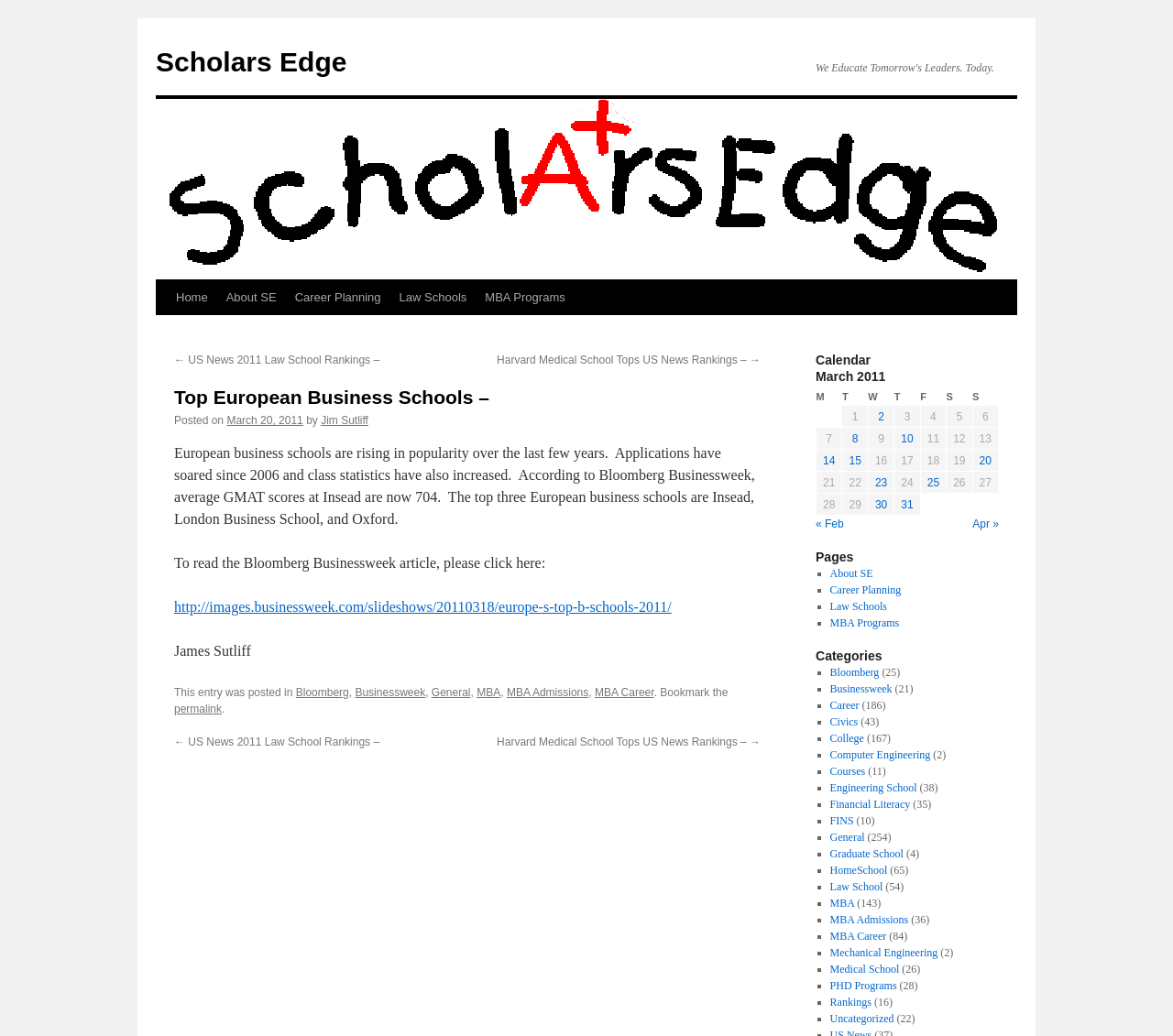Analyze and describe the webpage in a detailed narrative.

This webpage is about Top European Business Schools, with a focus on Scholars Edge. At the top, there is a logo and a navigation menu with links to "Home", "About SE", "Career Planning", "Law Schools", and "MBA Programs". Below the navigation menu, there is a main content area with a heading "Top European Business Schools –" and a brief introduction to the topic.

On the left side of the main content area, there are two links to previous and next articles, "← US News 2011 Law School Rankings –" and "Harvard Medical School Tops US News Rankings – →". Below these links, there is a paragraph of text discussing the rising popularity of European business schools, with a link to a Bloomberg Businessweek article.

To the right of the paragraph, there is a section with the author's name, "Jim Sutliff", and a link to the article's permalink. Below this section, there are several links to categories, including "Bloomberg", "Businessweek", "General", "MBA", "MBA Admissions", and "MBA Career".

On the right side of the page, there is a calendar section with a heading "Calendar" and a table showing the dates of March 2011. Each row in the table represents a day, with links to articles published on that day.

Overall, the webpage has a clean and organized layout, with a focus on providing information about European business schools and related topics.